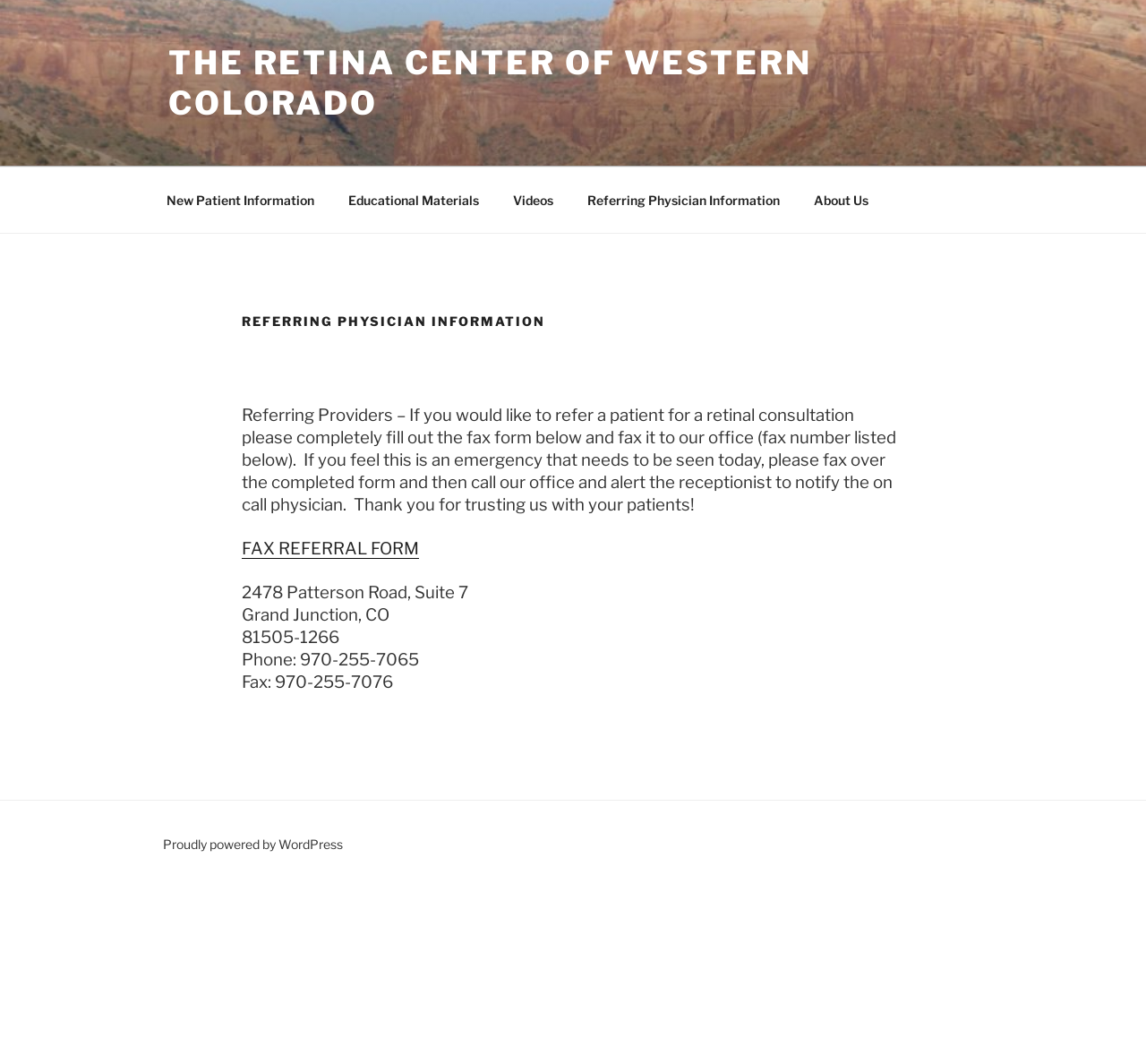Carefully observe the image and respond to the question with a detailed answer:
What is the address of the office?

I found the address by looking at the contact information section of the webpage, where it is listed in multiple lines as '2478 Patterson Road, Suite 7', 'Grand Junction, CO', and '81505-1266'.